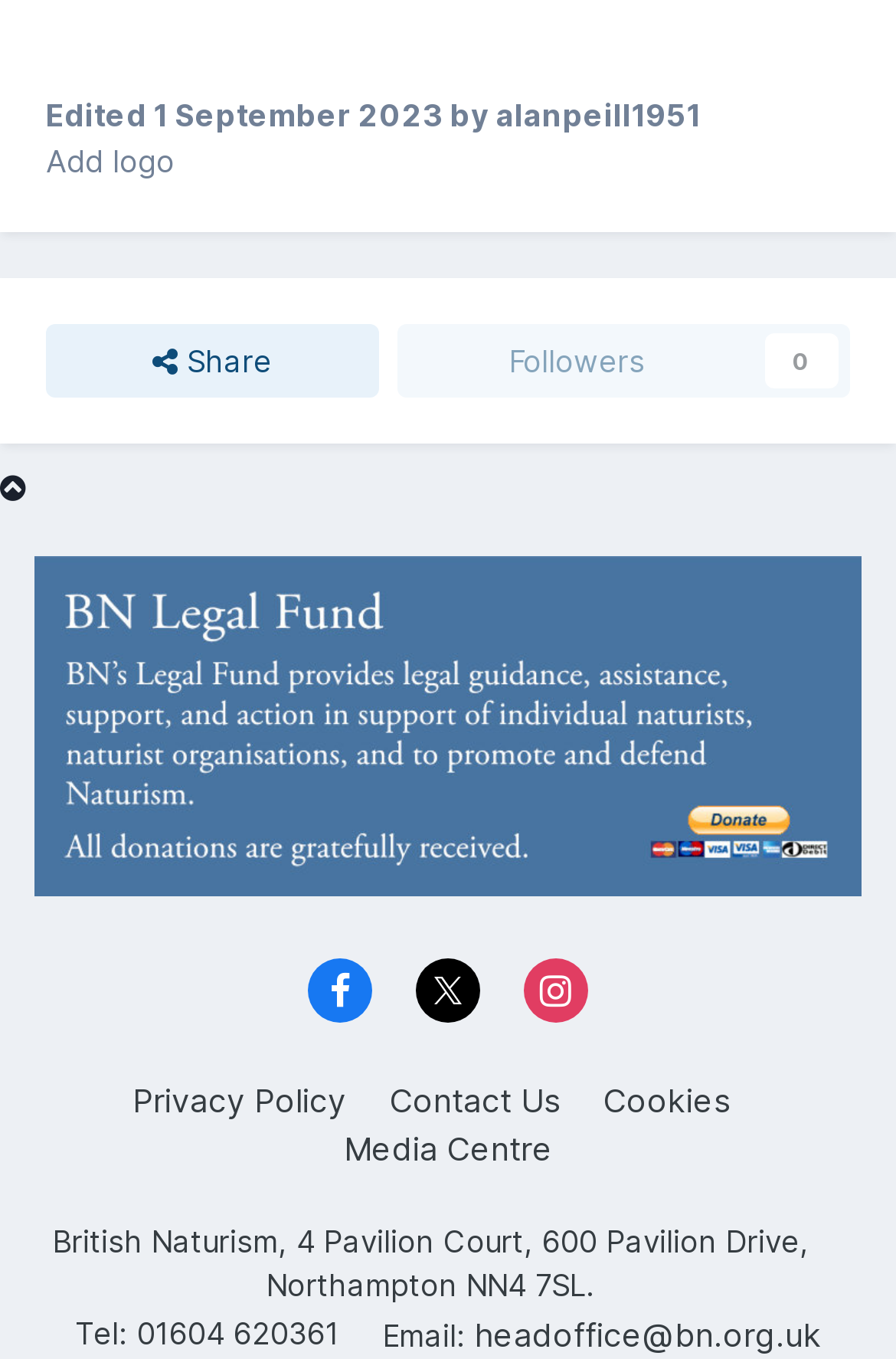Examine the image carefully and respond to the question with a detailed answer: 
What is the email address of British Naturism's head office?

I found the email address by looking at the link element with the content 'headoffice@bn.org.uk' which is a child of the Root Element.